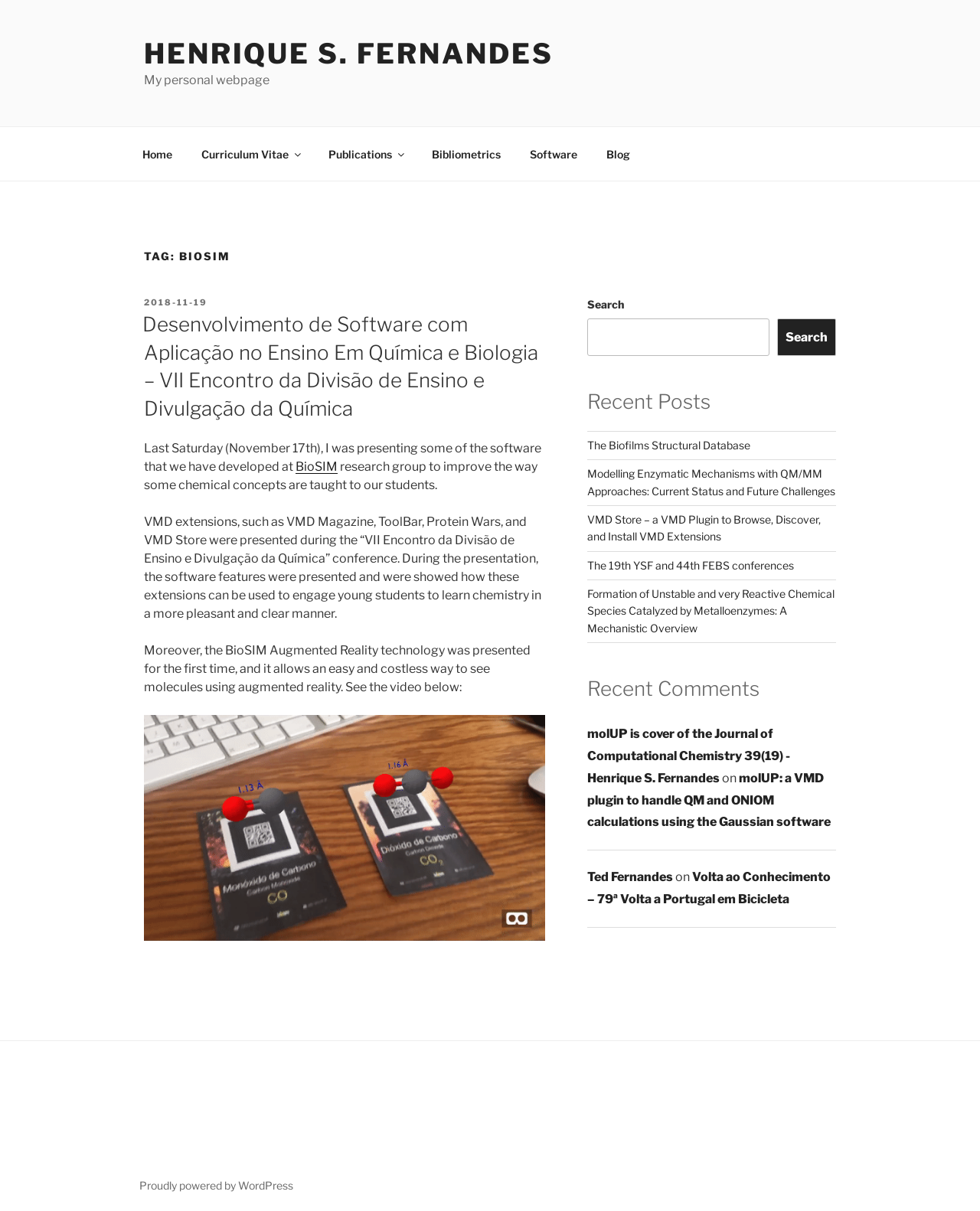Write a detailed summary of the webpage, including text, images, and layout.

This webpage is a personal webpage of Henrique S. Fernandes, titled "BioSIM – Henrique S. Fernandes". At the top, there is a link to the author's name, followed by a brief description "My personal webpage". Below this, there is a top menu with six links: "Home", "Curriculum Vitae", "Publications", "Bibliometrics", "Software", and "Blog".

The main content of the page is divided into two sections. On the left, there is a blog post titled "Desenvolvimento de Software com Aplicação no Ensino Em Química e Biologia – VII Encontro da Divisão de Ensino e Divulgação da Química". The post describes the author's presentation at a conference, where they showcased software developed by their research group to improve chemistry education. The post includes links to the software "BioSIM" and mentions the presentation of VMD extensions and BioSIM Augmented Reality technology.

On the right, there is a sidebar with several sections. At the top, there is a search box with a label "Search". Below this, there is a section titled "Recent Posts" with five links to recent blog posts. Further down, there is a section titled "Recent Comments" with two articles, each containing a link to a comment. At the very bottom of the sidebar, there is a footer section with two links to other blog posts.

At the very bottom of the page, there is a footer section with a link to WordPress, indicating that the webpage is powered by WordPress.